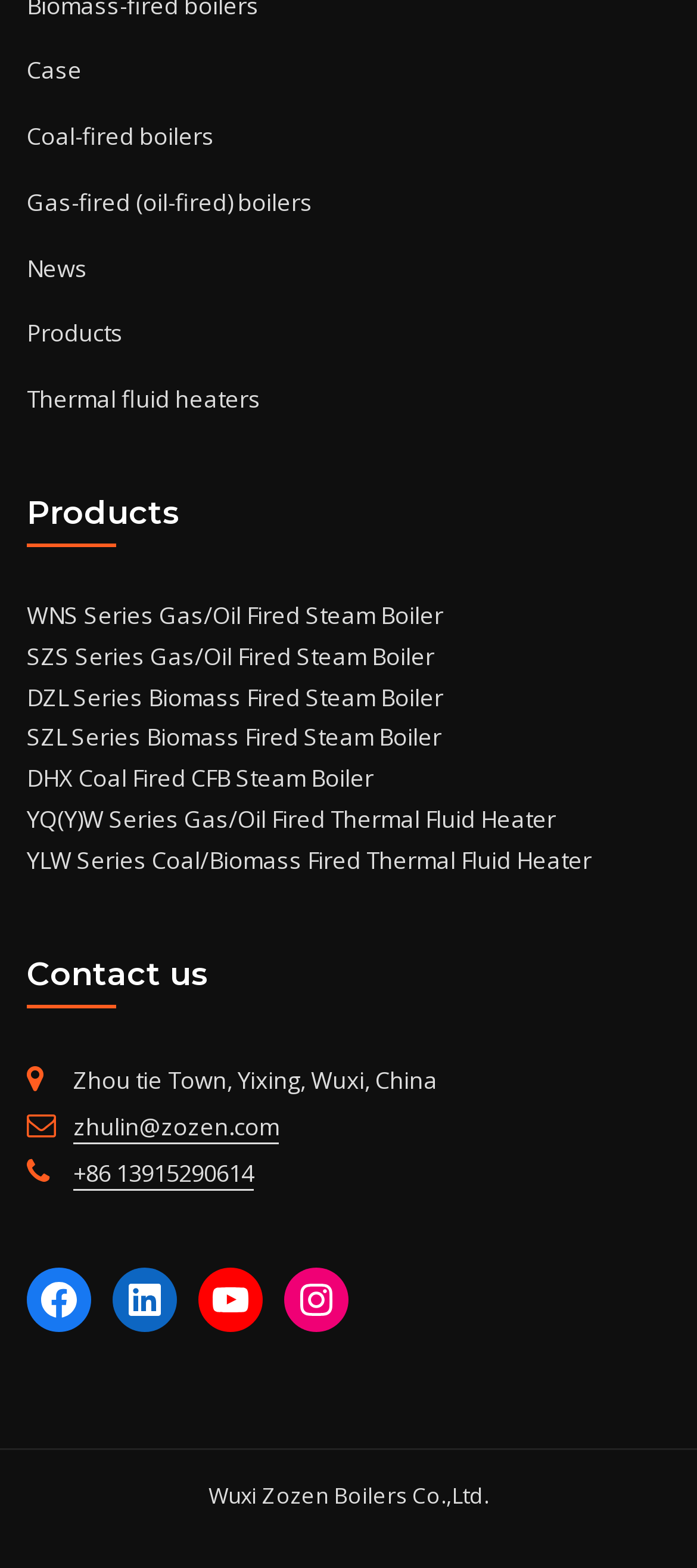Based on the element description: "+86 13915290614", identify the bounding box coordinates for this UI element. The coordinates must be four float numbers between 0 and 1, listed as [left, top, right, bottom].

[0.105, 0.737, 0.364, 0.758]